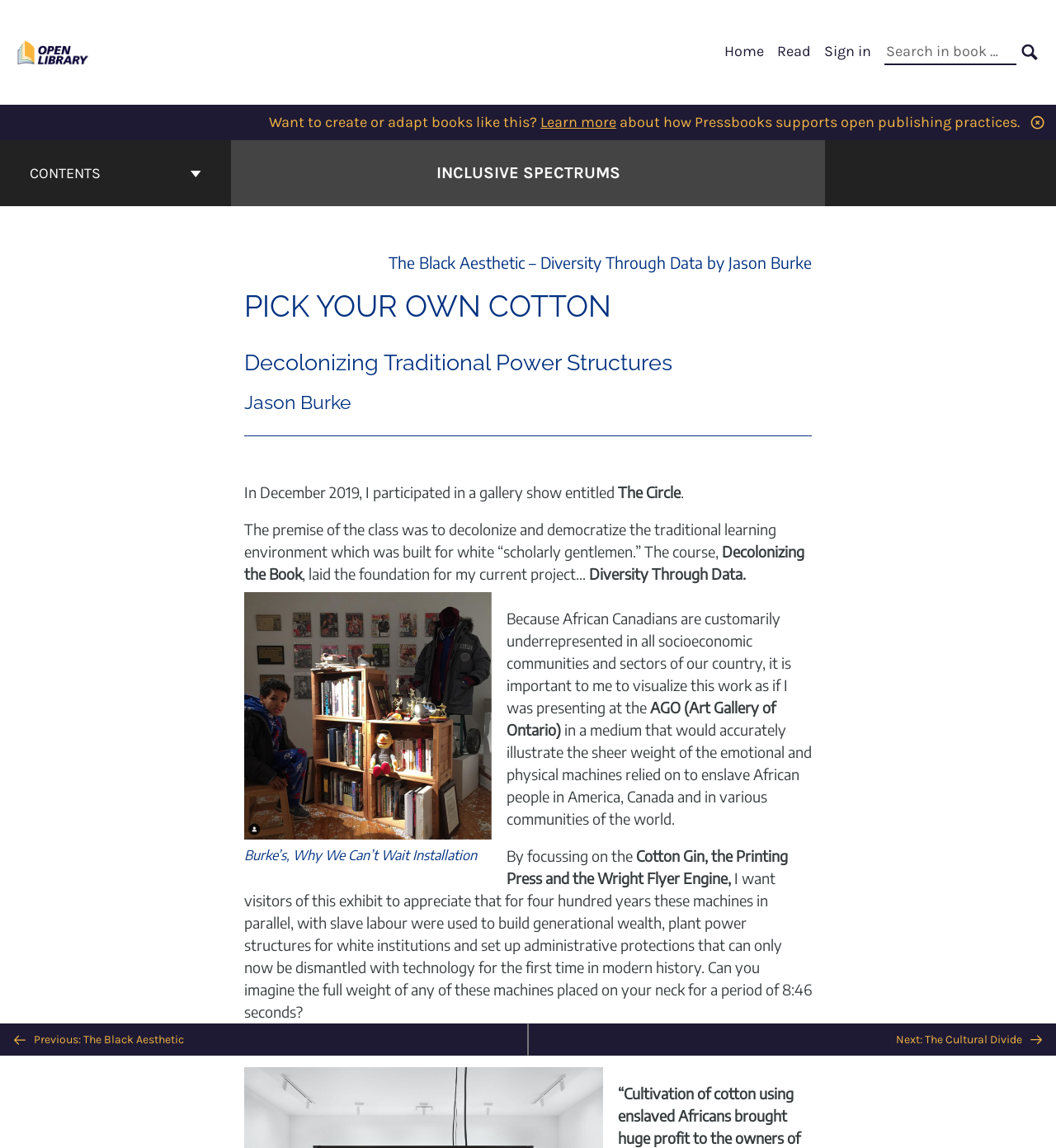Locate the bounding box coordinates of the element that needs to be clicked to carry out the instruction: "Learn more". The coordinates should be given as four float numbers ranging from 0 to 1, i.e., [left, top, right, bottom].

[0.512, 0.098, 0.584, 0.114]